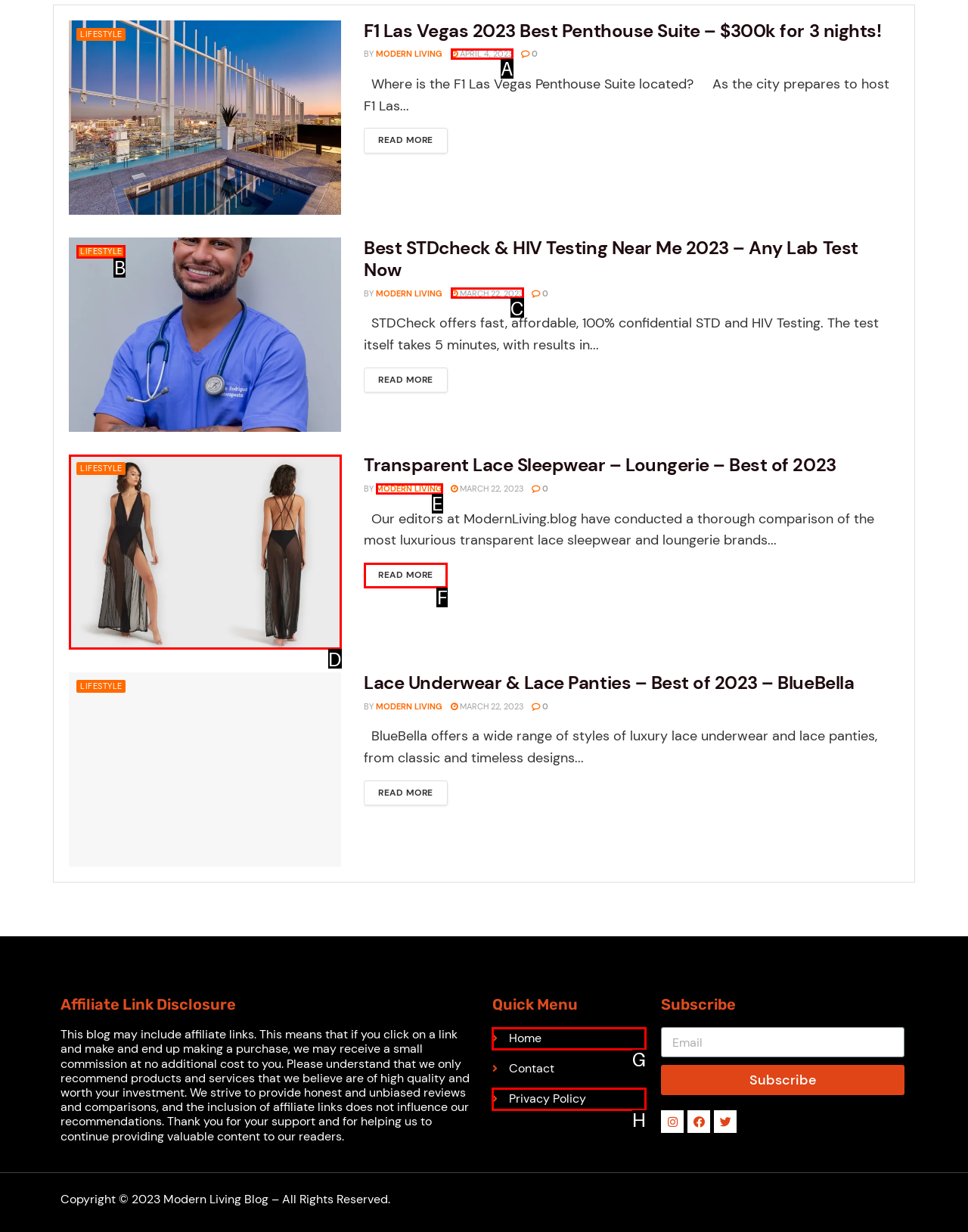Which option is described as follows: Search
Answer with the letter of the matching option directly.

None